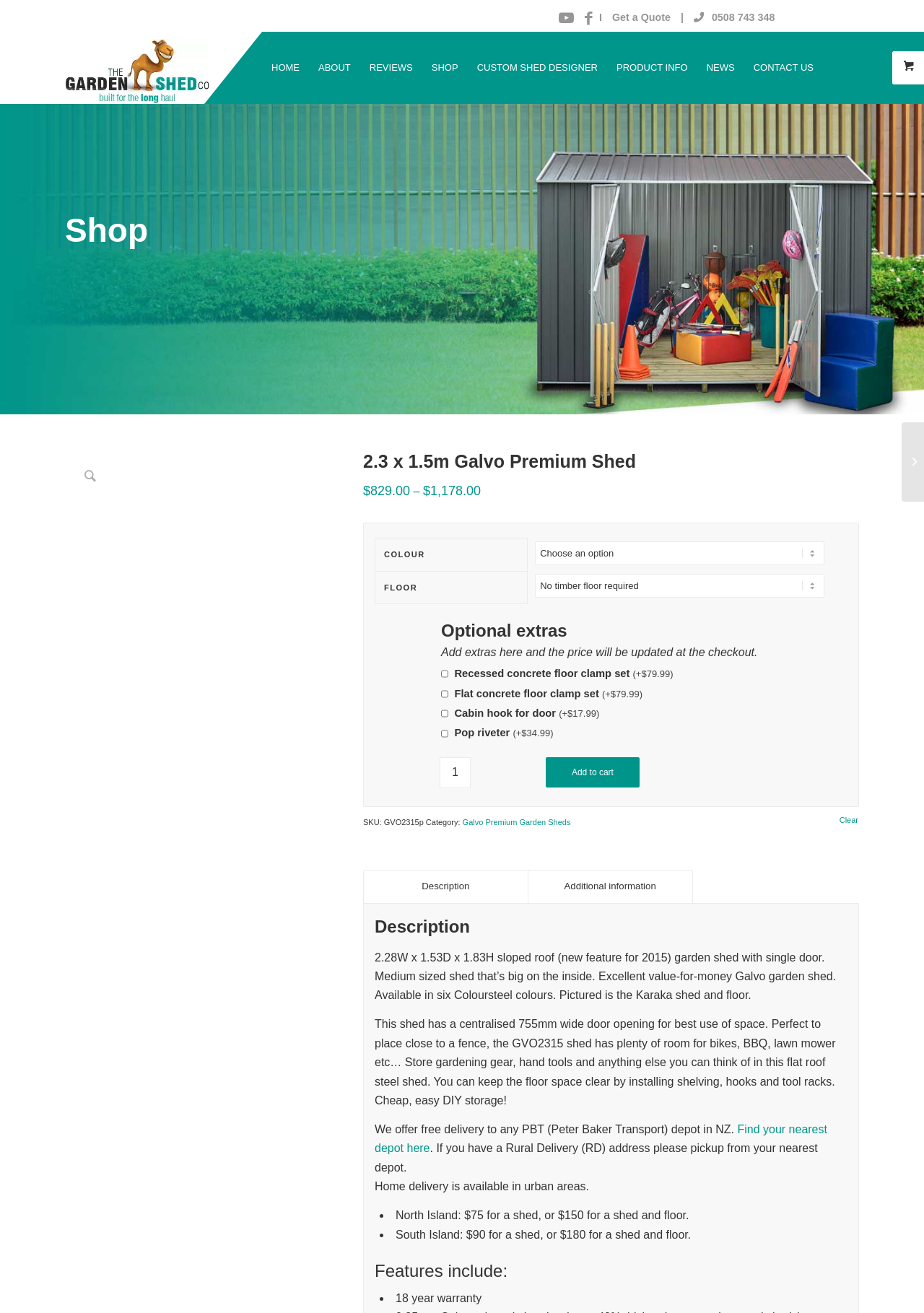Please find the bounding box coordinates of the element that you should click to achieve the following instruction: "Click on the Search Engine Spot link". The coordinates should be presented as four float numbers between 0 and 1: [left, top, right, bottom].

None